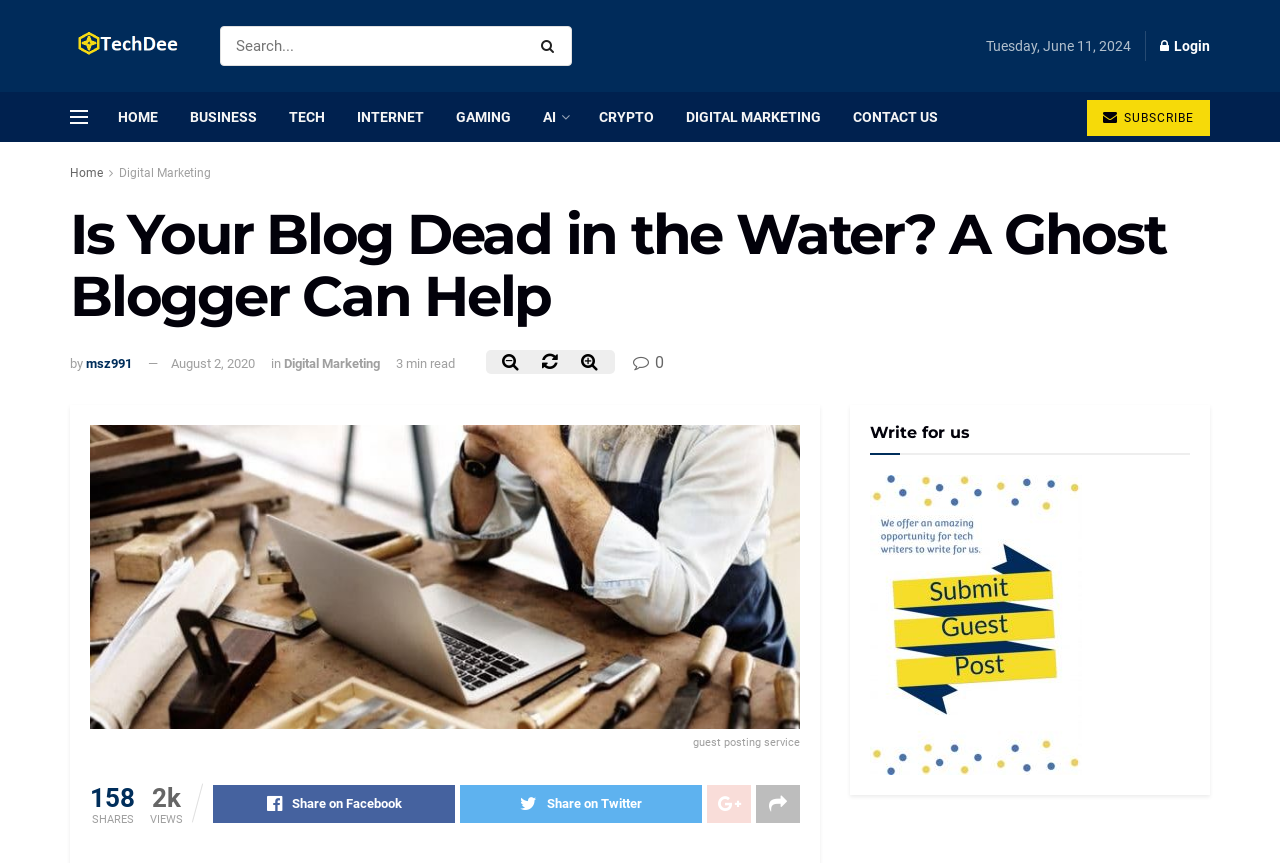What is the author of the blog post?
Kindly offer a detailed explanation using the data available in the image.

I found the author's name by looking at the blog post's metadata, where I saw a link with the text 'msz991'.